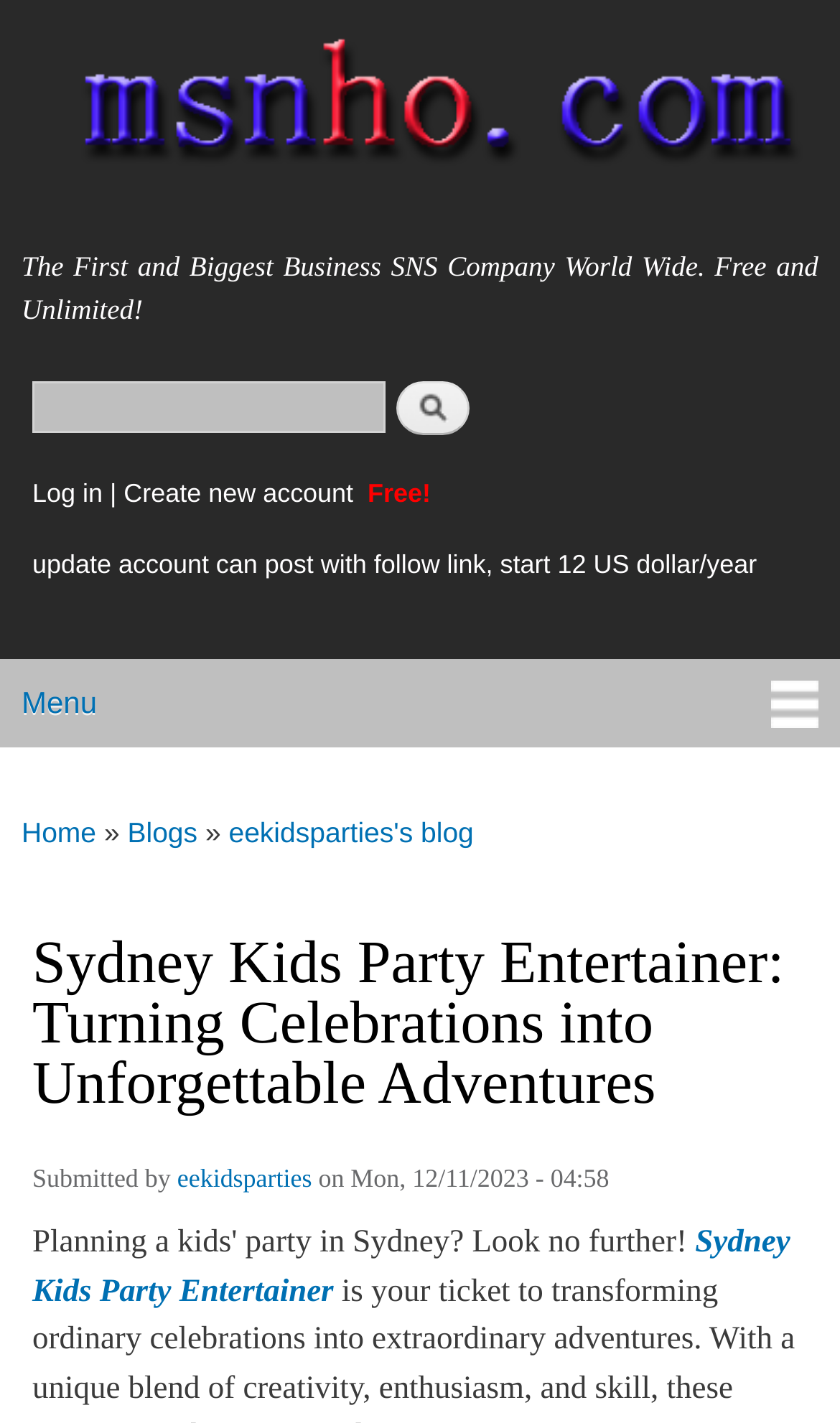Give an in-depth explanation of the webpage layout and content.

This webpage is about Sydney Kids Party Entertainer, a service that helps plan kids' parties in Sydney. At the top left corner, there is a link to skip to the main content. Next to it, there is a link to the home page, accompanied by a home icon. Below these links, there is a text stating that msnho.com is the first and biggest business SNS company worldwide, offering free and unlimited services.

On the top right corner, there is a search form with a text box and a search button. Below the search form, there are links to log in or create a new account, with a note that creating an account is free. There is also a link to update an account, which allows posting with a follow link for a yearly fee of 12 US dollars.

The main menu is located at the middle top of the page, with a link to the menu. Below the main menu, there is a section showing the current location, with links to the home page, blogs, and a specific blog called "eekidsparties's blog".

The main content of the page is a heading that reads "Sydney Kids Party Entertainer: Turning Celebrations into Unforgettable Adventures". At the bottom of the page, there is a footer section with information about the blog post, including the submitter's name, date, and time. There is also a link to the Sydney Kids Party Entertainer.